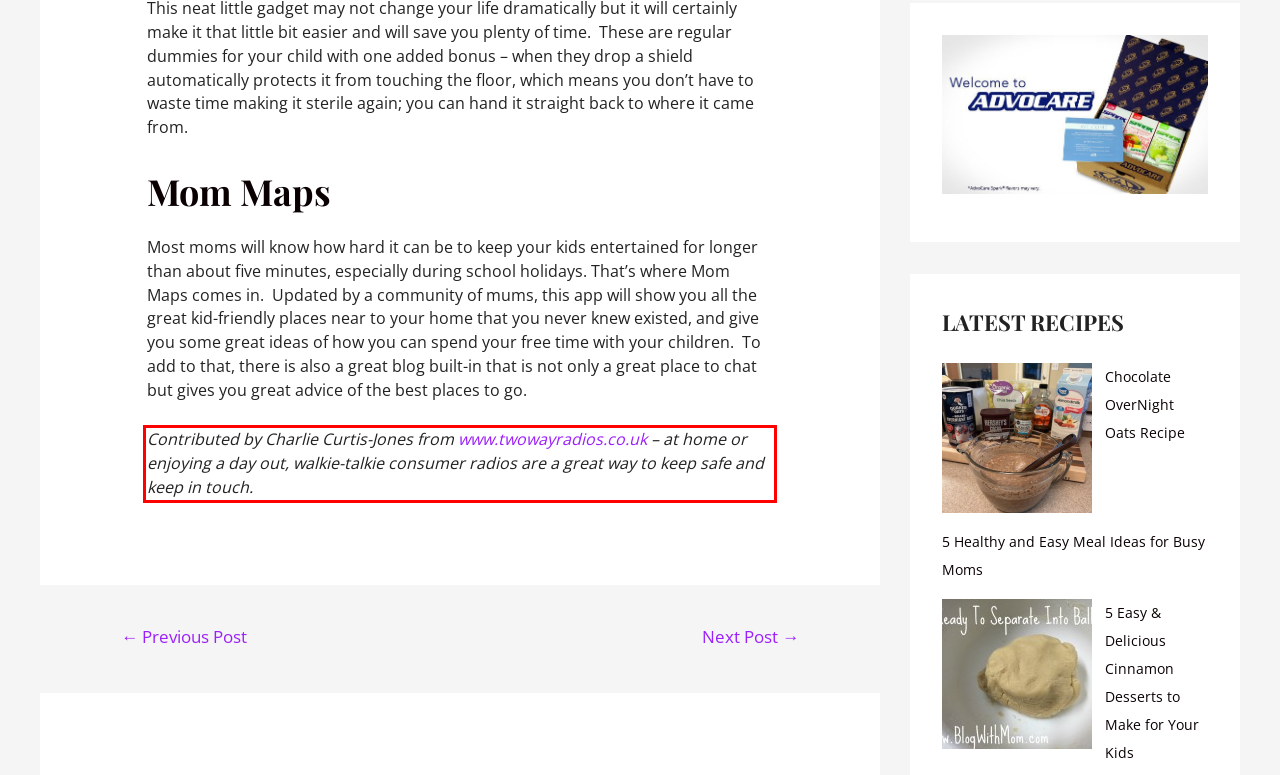Examine the screenshot of the webpage, locate the red bounding box, and perform OCR to extract the text contained within it.

Contributed by Charlie Curtis-Jones from www.twowayradios.co.uk – at home or enjoying a day out, walkie-talkie consumer radios are a great way to keep safe and keep in touch.